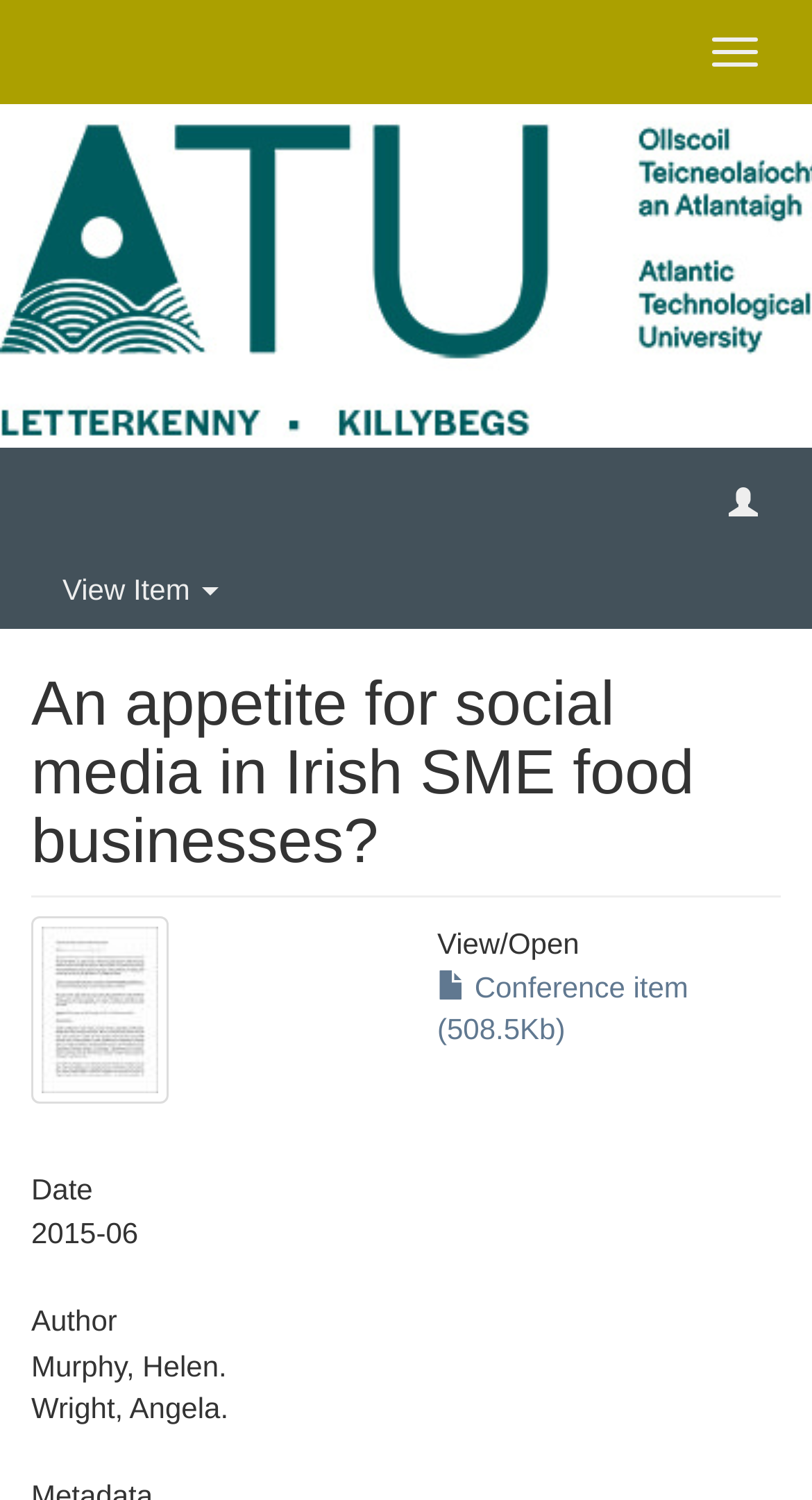Please answer the following question using a single word or phrase: What is the type of the top-right button?

Toggle navigation